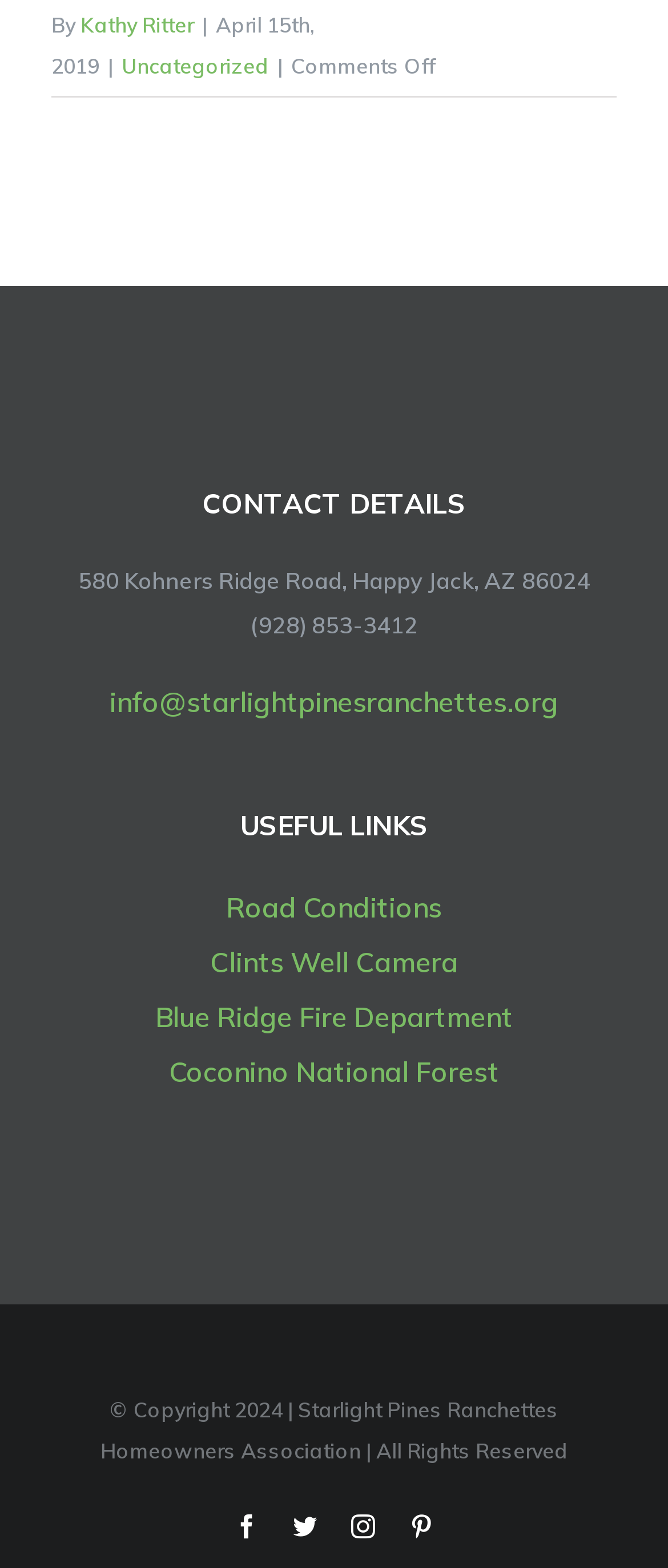Please identify the bounding box coordinates of where to click in order to follow the instruction: "Check the Road Conditions".

[0.338, 0.568, 0.662, 0.59]